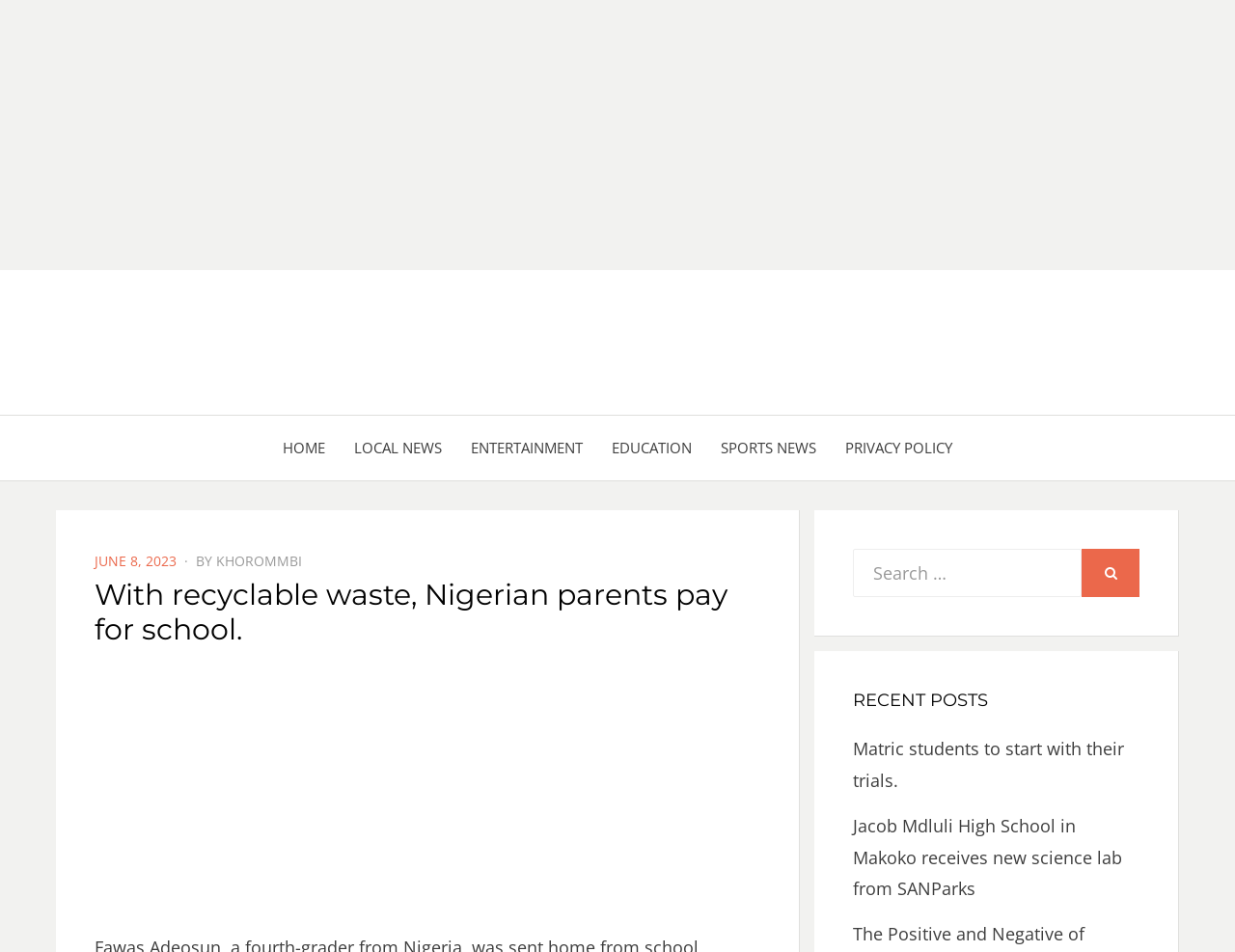Predict the bounding box coordinates of the area that should be clicked to accomplish the following instruction: "View the EDUCATION section". The bounding box coordinates should consist of four float numbers between 0 and 1, i.e., [left, top, right, bottom].

[0.484, 0.457, 0.572, 0.484]